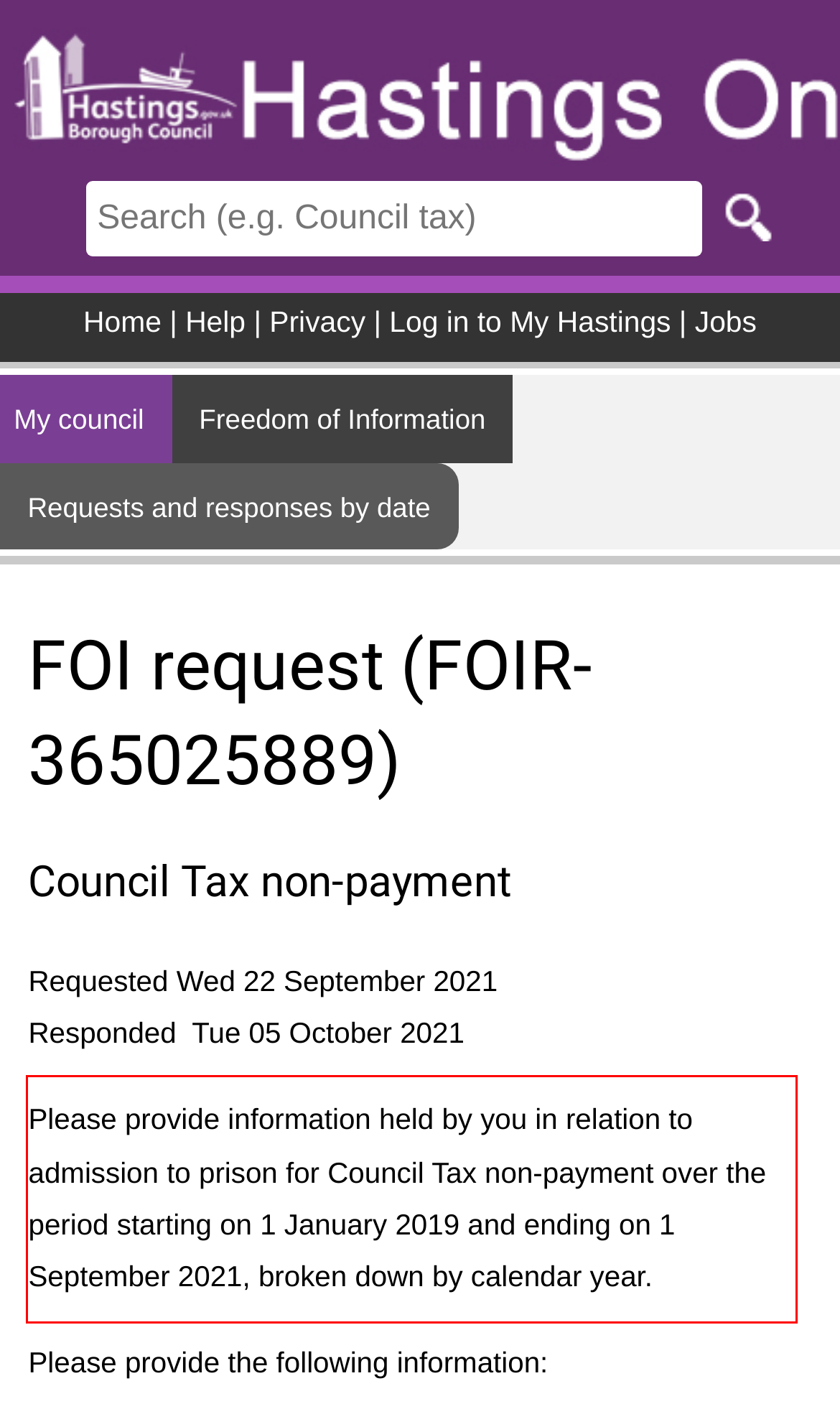From the screenshot of the webpage, locate the red bounding box and extract the text contained within that area.

Please provide information held by you in relation to admission to prison for Council Tax non-payment over the period starting on 1 January 2019 and ending on 1 September 2021, broken down by calendar year.